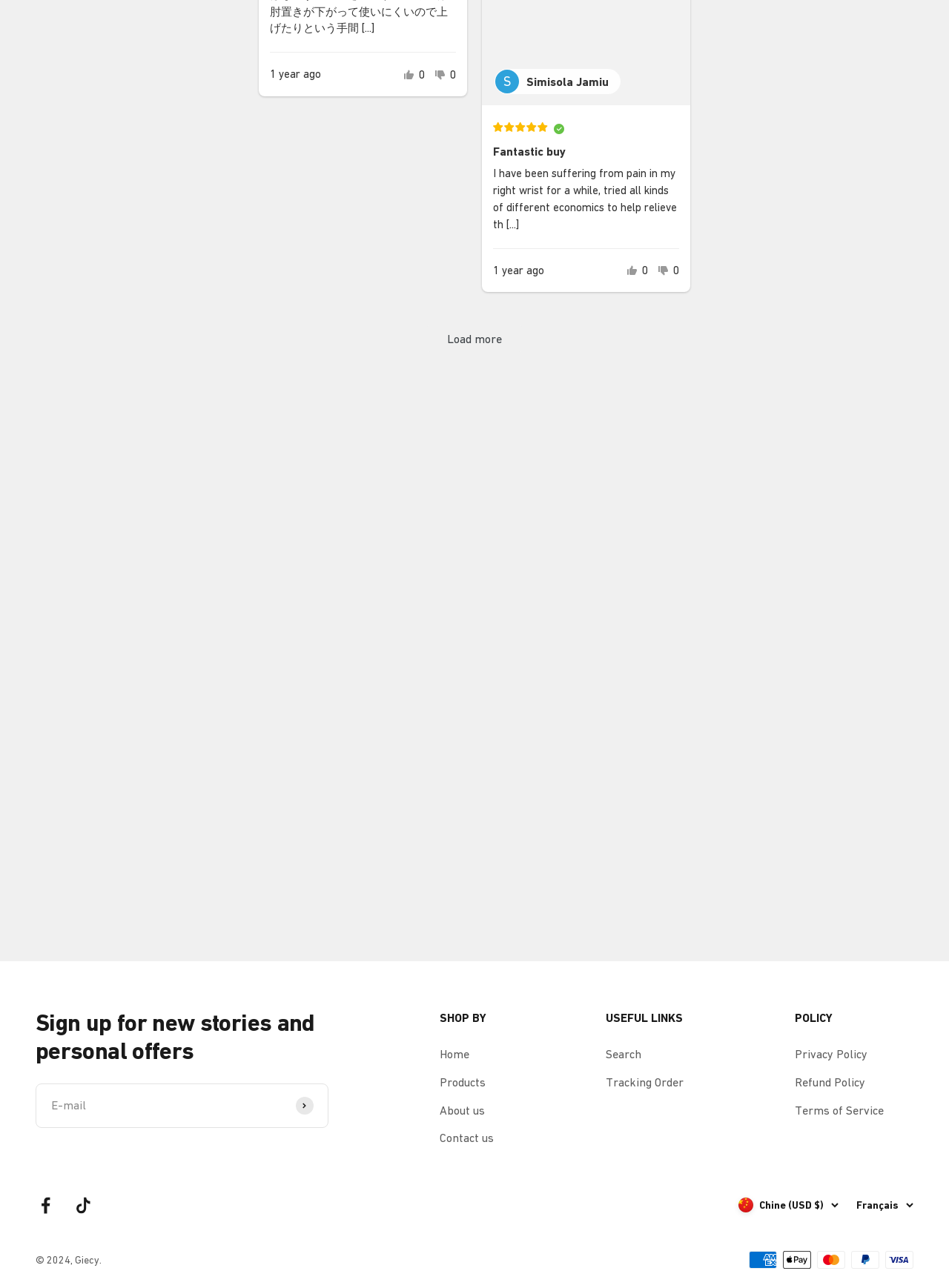Specify the bounding box coordinates of the area to click in order to follow the given instruction: "Click the 'Load more' button."

[0.449, 0.253, 0.551, 0.274]